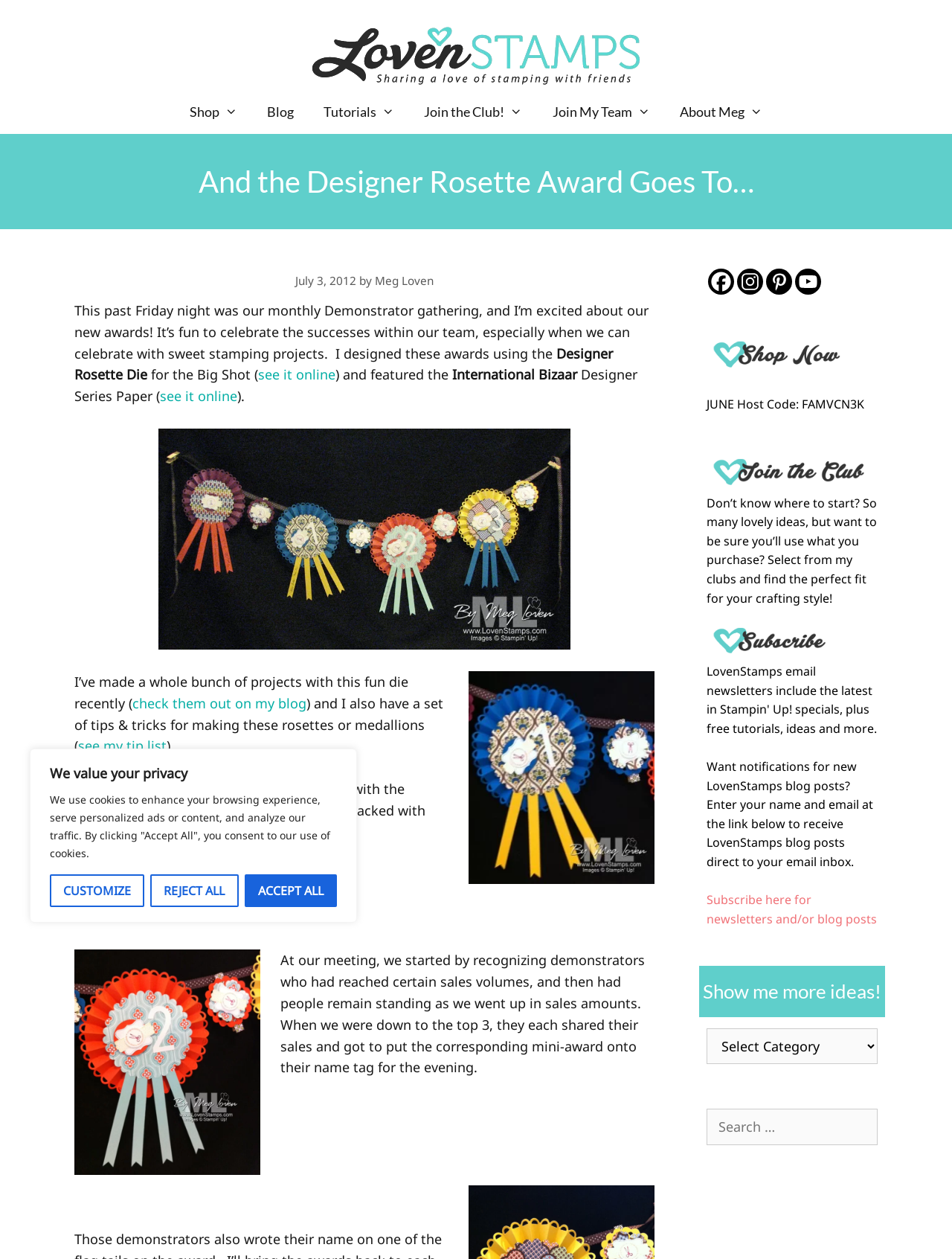Find the bounding box coordinates of the clickable area required to complete the following action: "Click the 'Join the Club!' link".

[0.43, 0.071, 0.565, 0.106]